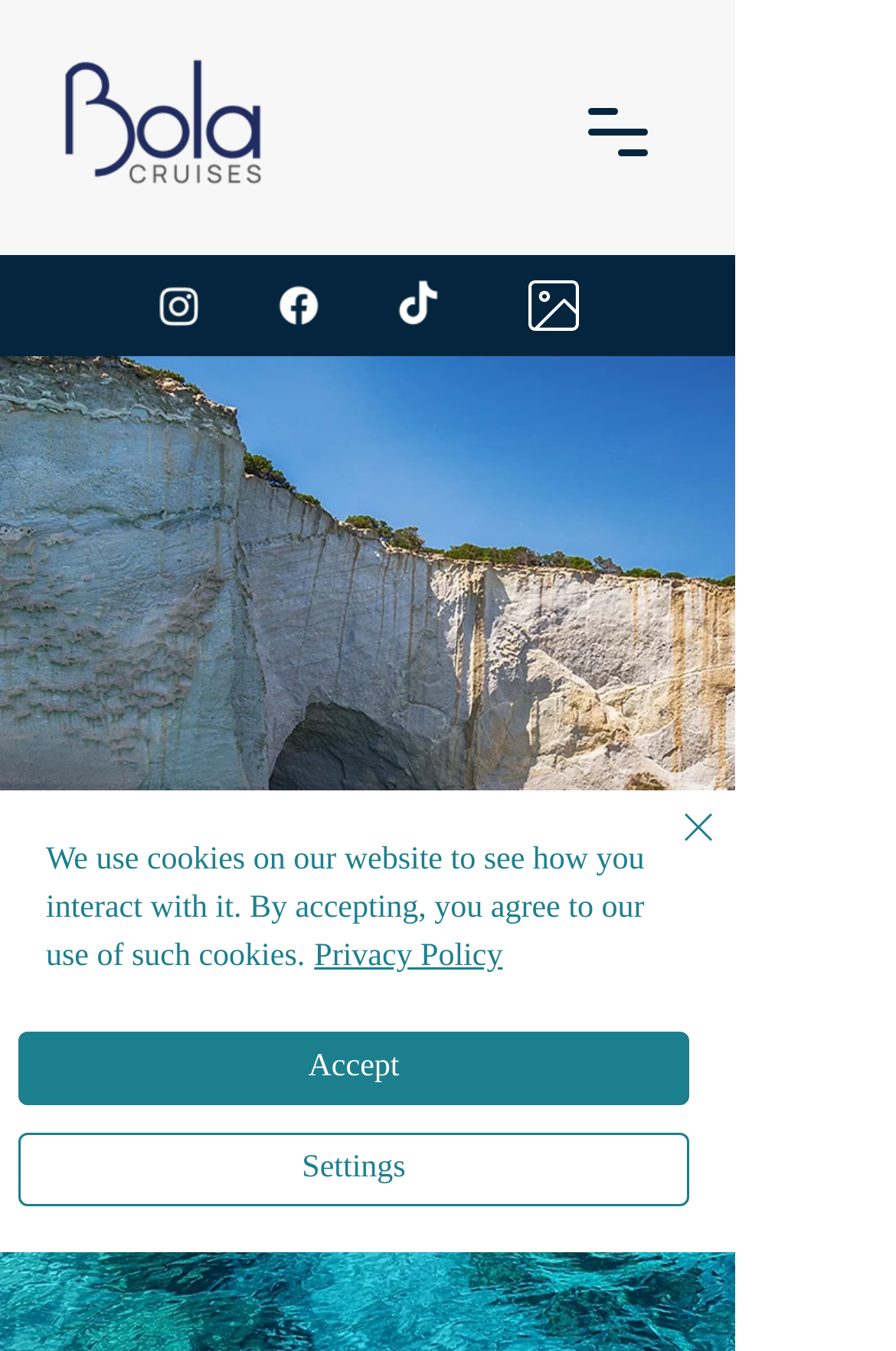Given the element description: "aria-label="Open navigation menu"", predict the bounding box coordinates of this UI element. The coordinates must be four float numbers between 0 and 1, given as [left, top, right, bottom].

[0.626, 0.054, 0.754, 0.139]